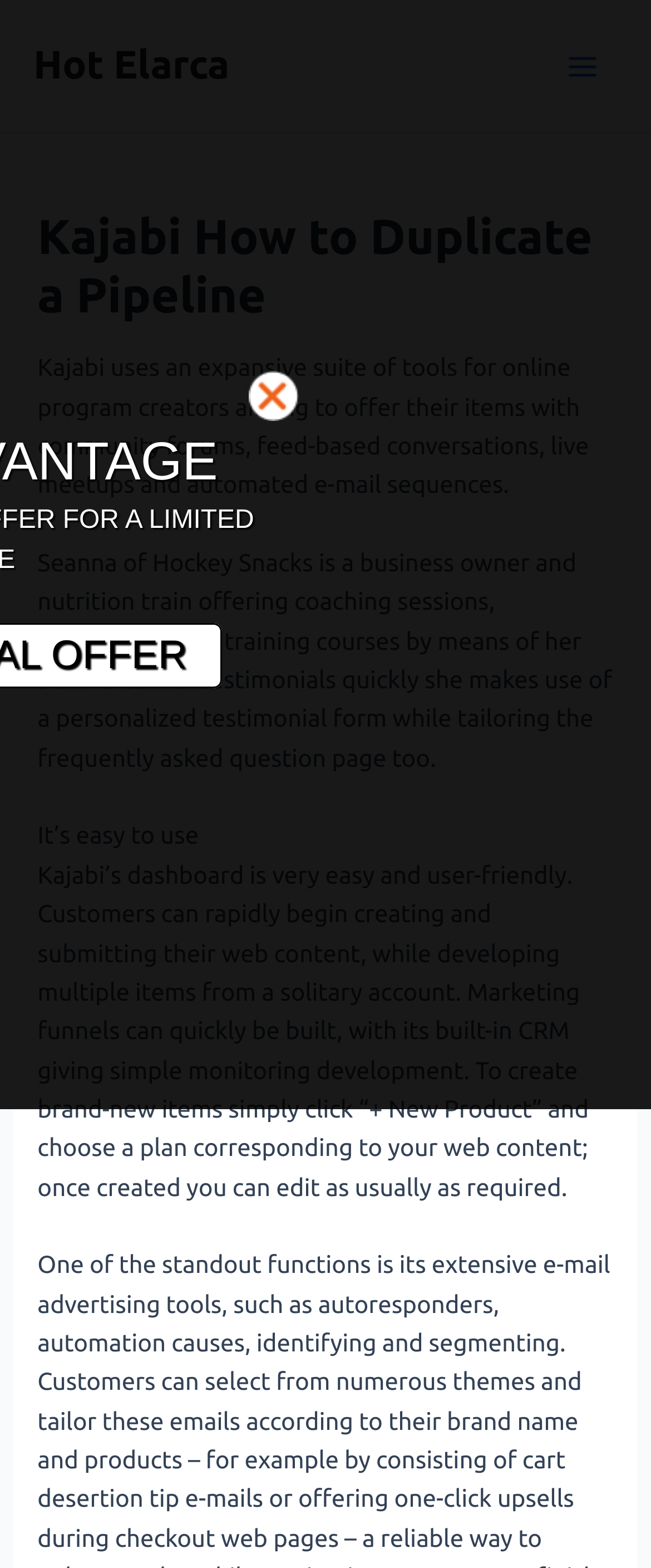What is the characteristic of Kajabi's dashboard?
Please answer the question with as much detail and depth as you can.

The webpage content describes Kajabi's dashboard as 'very easy and user-friendly', allowing customers to quickly begin creating and submitting their web content, and developing multiple items from a single account. This is stated in the text 'Kajabi’s dashboard is very easy and user-friendly. Customers can rapidly begin creating and submitting their web content, while developing multiple items from a solitary account.'